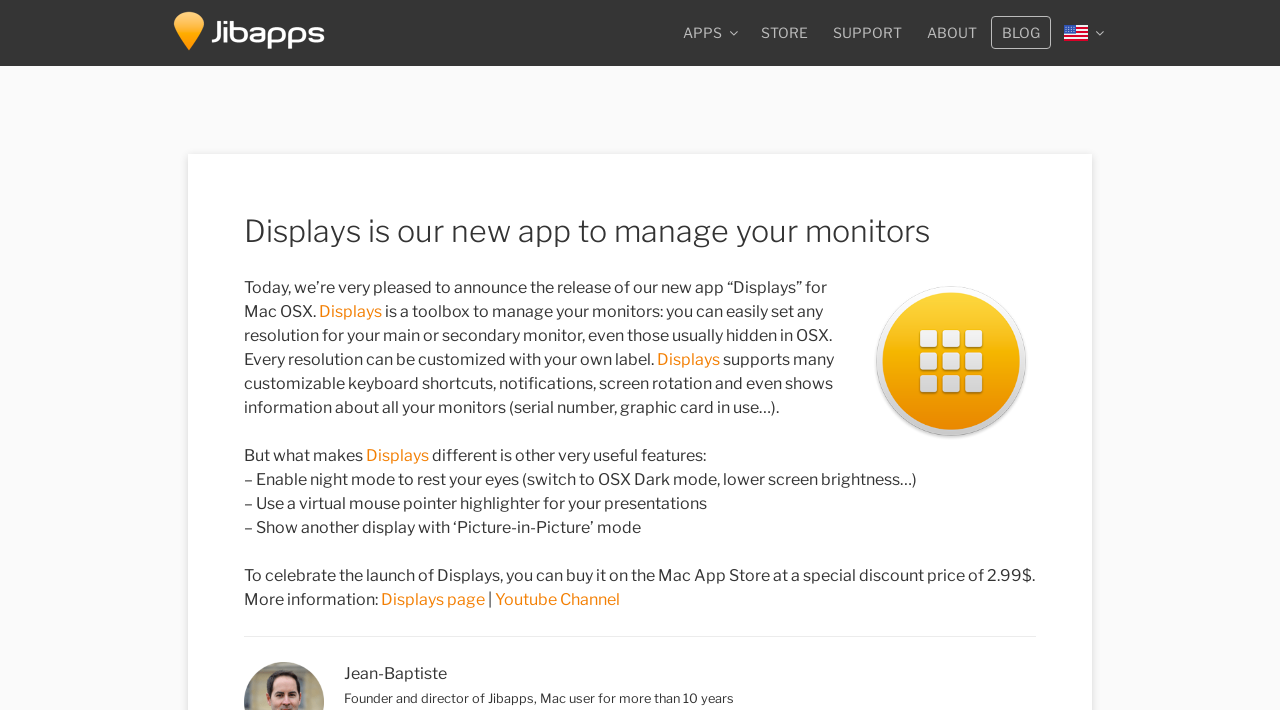Find the bounding box of the UI element described as follows: "Support".

[0.643, 0.023, 0.712, 0.067]